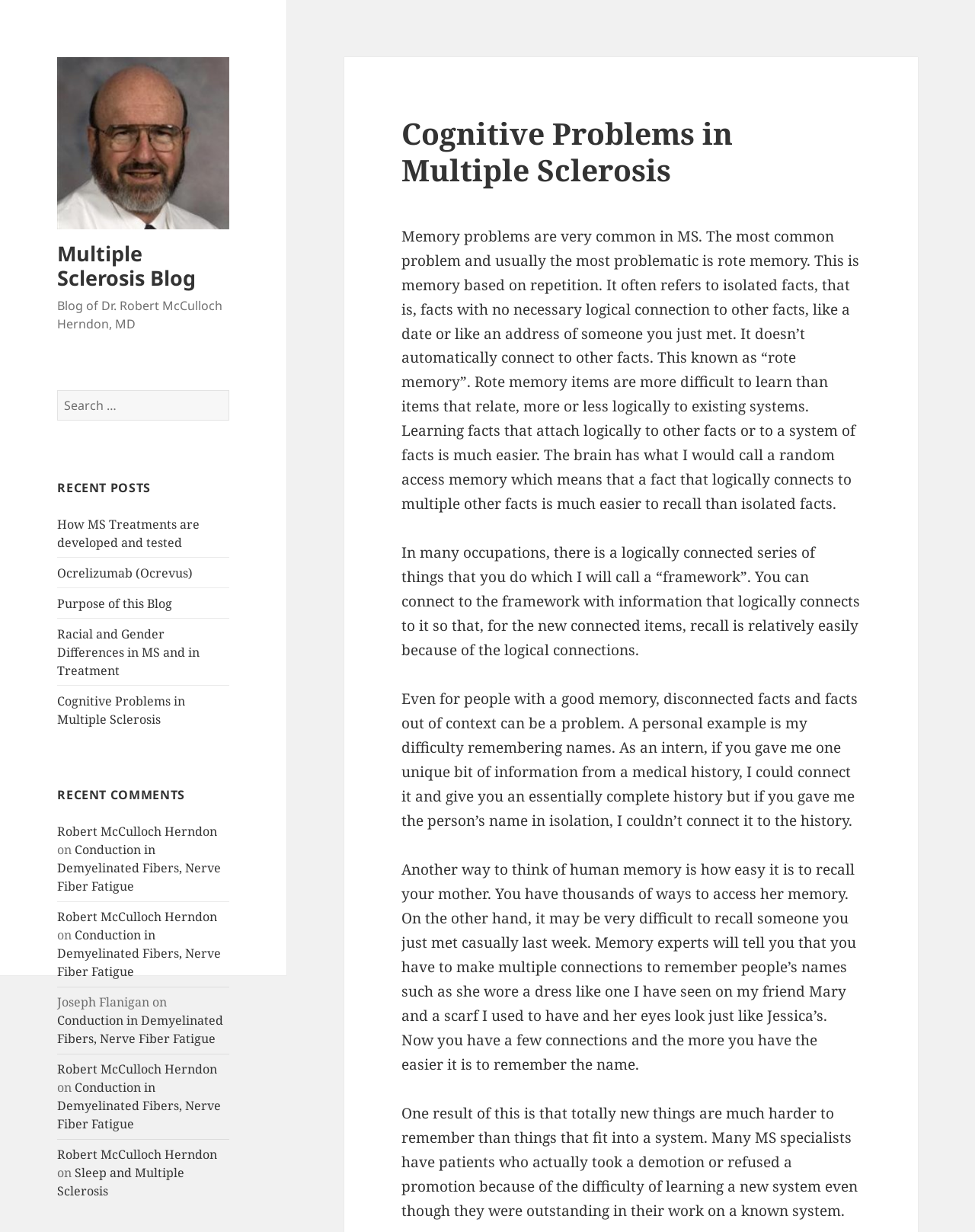Identify the bounding box coordinates necessary to click and complete the given instruction: "Go to Top News".

None